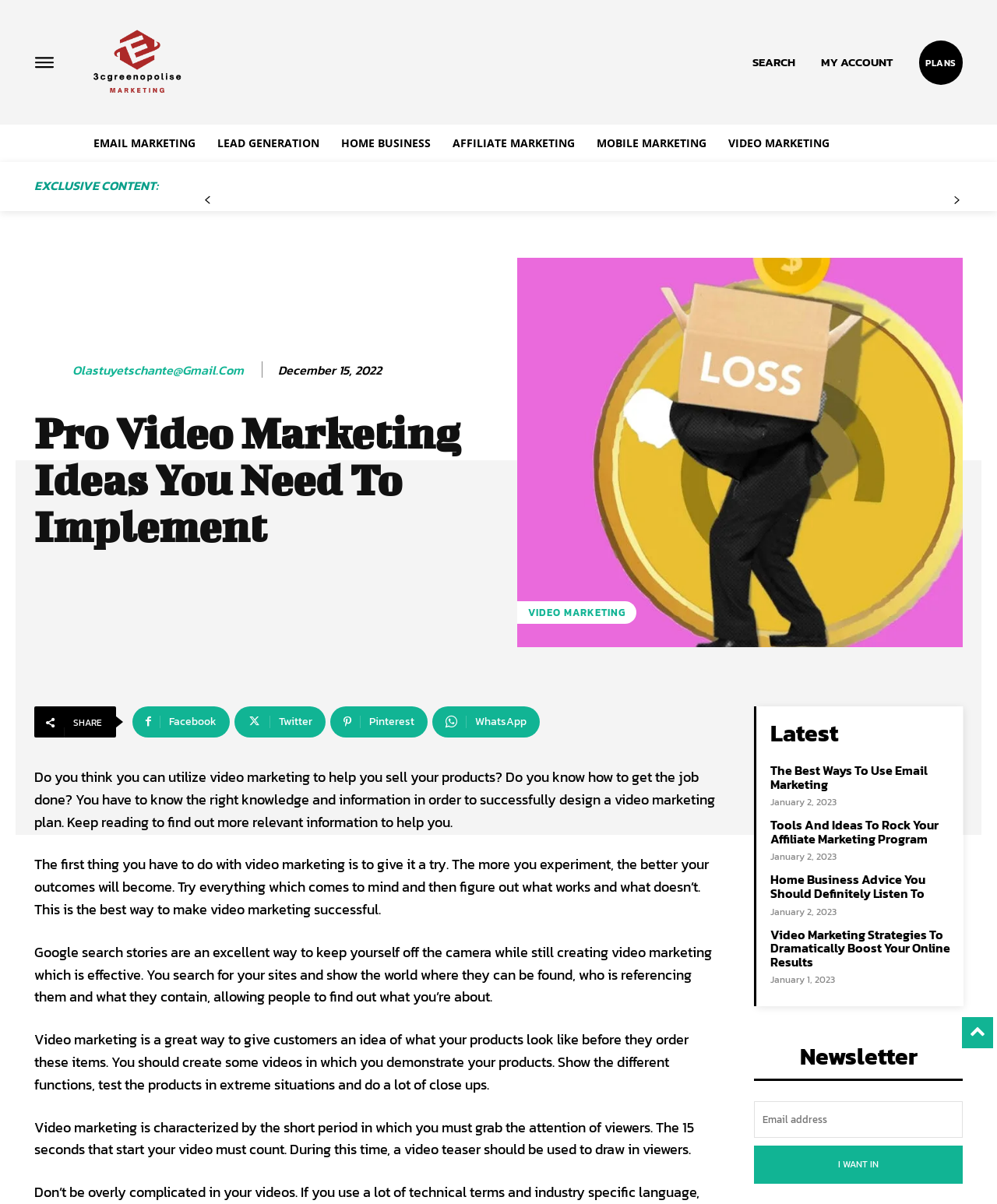Please specify the bounding box coordinates of the clickable region necessary for completing the following instruction: "Explore products". The coordinates must consist of four float numbers between 0 and 1, i.e., [left, top, right, bottom].

None